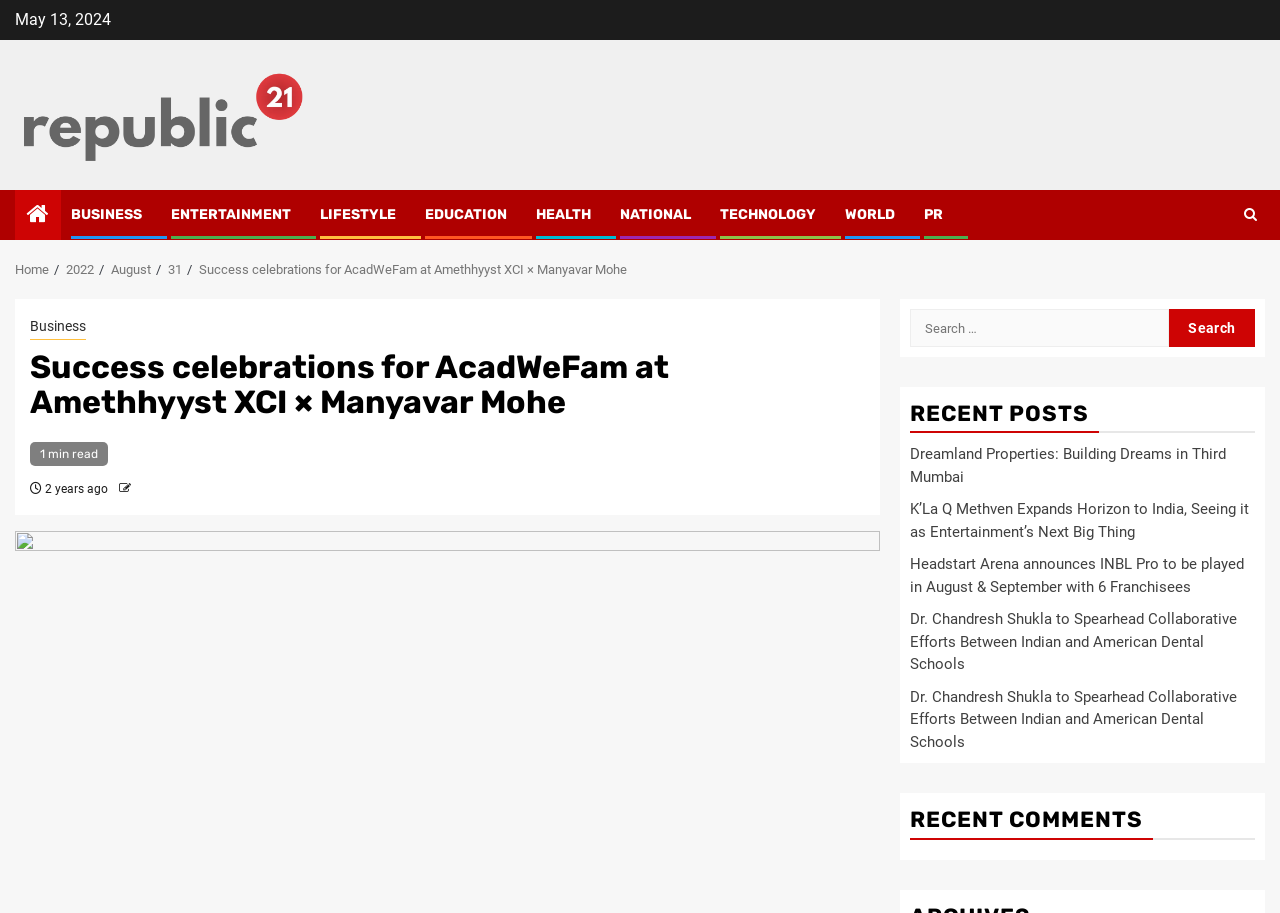What is the reading time of the current article?
Could you please answer the question thoroughly and with as much detail as possible?

I found the StaticText element with the text '1 min read' below the article title, which indicates the reading time of the current article.